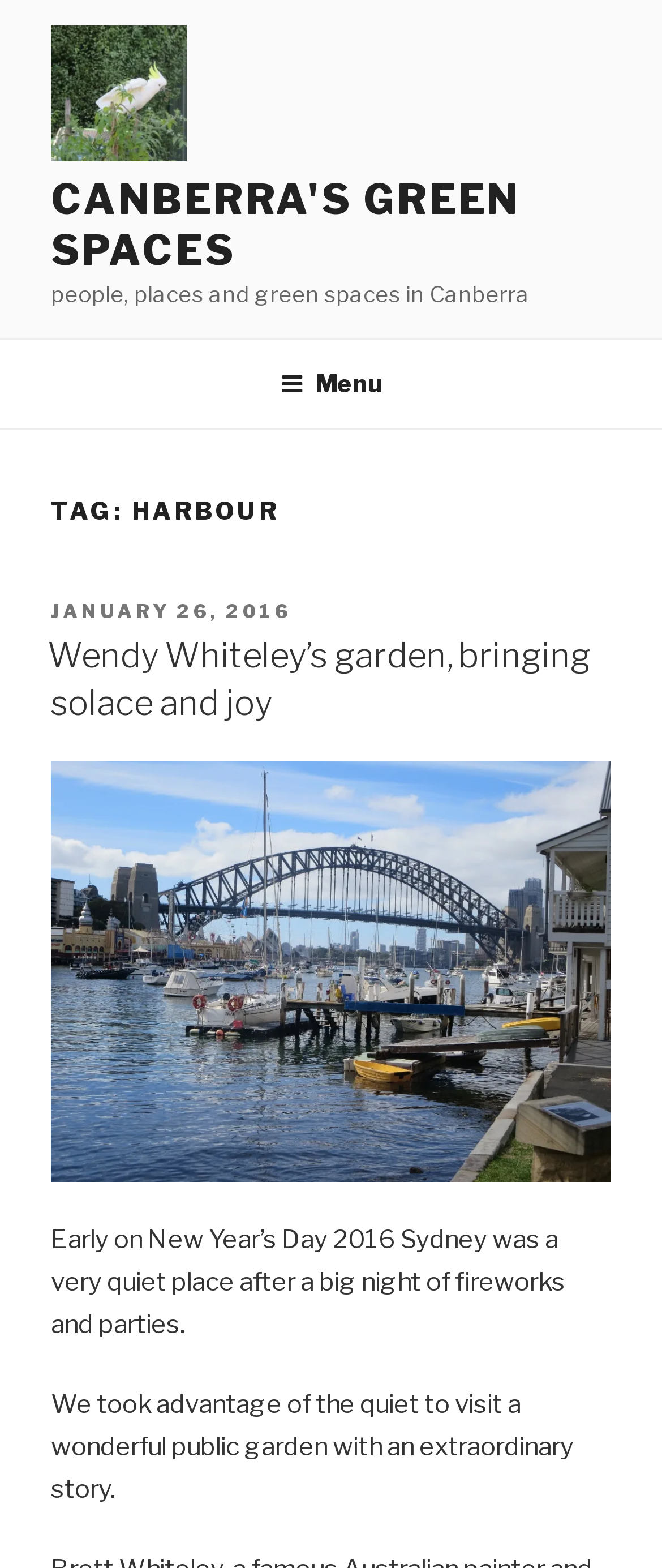Explain the webpage's layout and main content in detail.

The webpage is about Canberra's green spaces, with a focus on a specific garden. At the top, there is a link and an image with the title "Canberra's Green Spaces". Below this, there is a larger link with the same title, followed by a brief description of the webpage's content: "people, places and green spaces in Canberra". 

A navigation menu, labeled as "Top Menu", is located at the top right corner of the page. It contains a button labeled "Menu" that can be expanded.

The main content of the webpage is divided into sections. The first section has a heading "TAG: HARBOUR" and contains a subheading "POSTED ON" with a date "JANUARY 26, 2016". Below this, there is a heading "Wendy Whiteley’s garden, bringing solace and joy" which is also a link. 

Following this, there is a large image with a link labeled "IMG_7849 (1024x768)". The image is likely a photo of Wendy Whiteley's garden. 

The webpage then continues with two paragraphs of text, describing a visit to the garden on New Year's Day 2016. The text is positioned below the image and takes up most of the remaining space on the page.